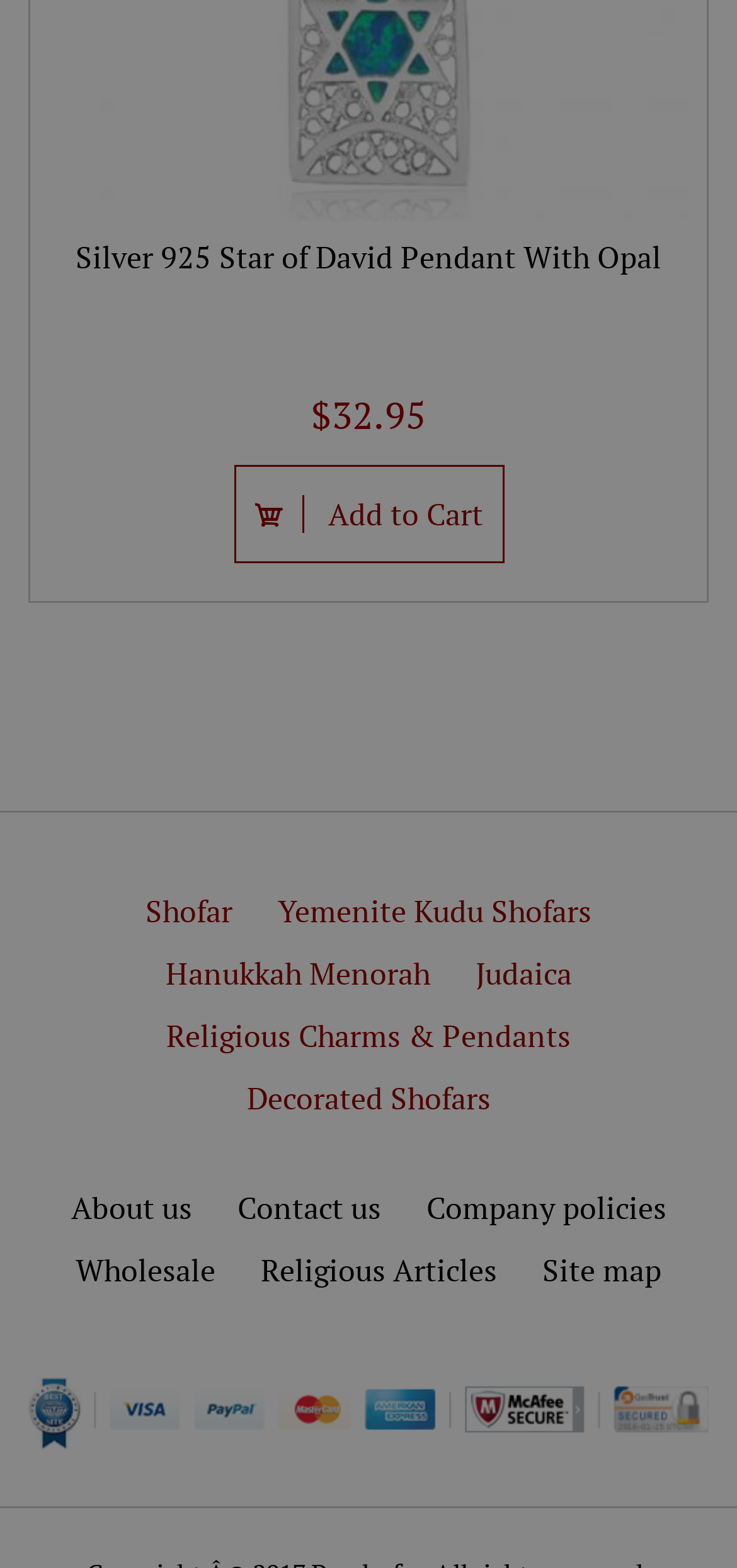Please locate the clickable area by providing the bounding box coordinates to follow this instruction: "Learn about the company".

[0.096, 0.761, 0.26, 0.784]